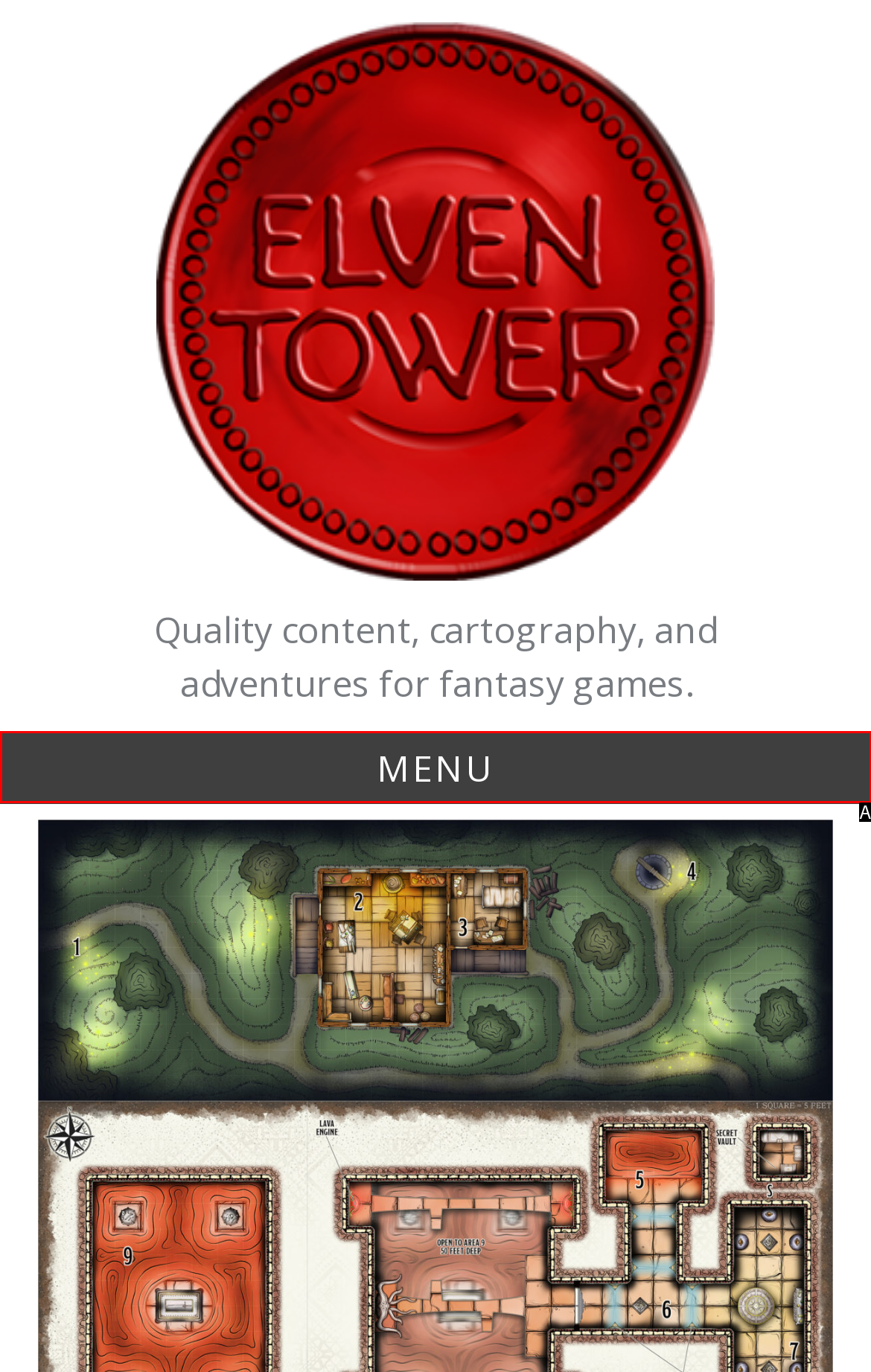Select the HTML element that matches the description: Menu. Provide the letter of the chosen option as your answer.

A